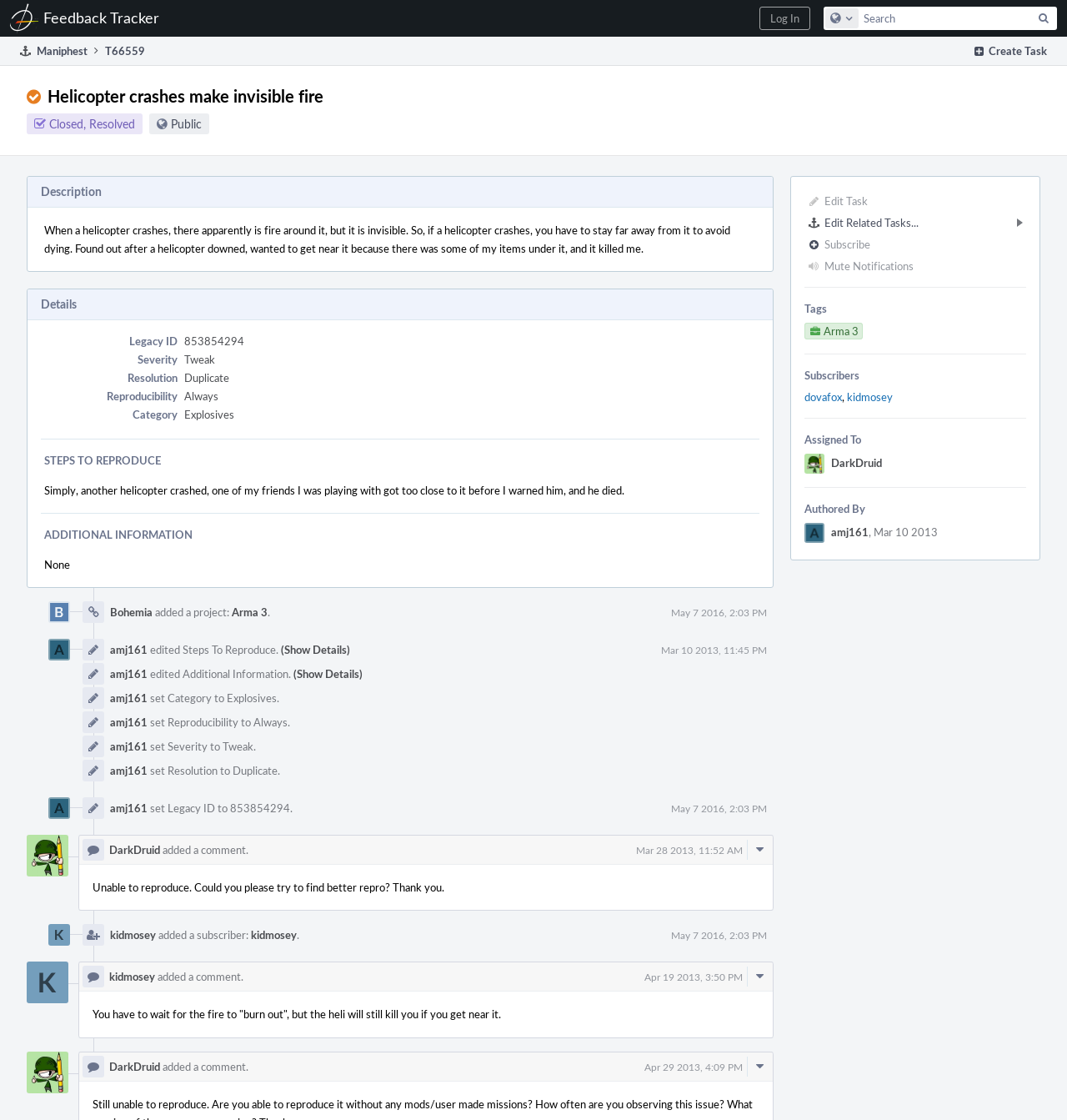Extract the main title from the webpage.

Helicopter crashes make invisible fire
Closed, ResolvedPublic
	